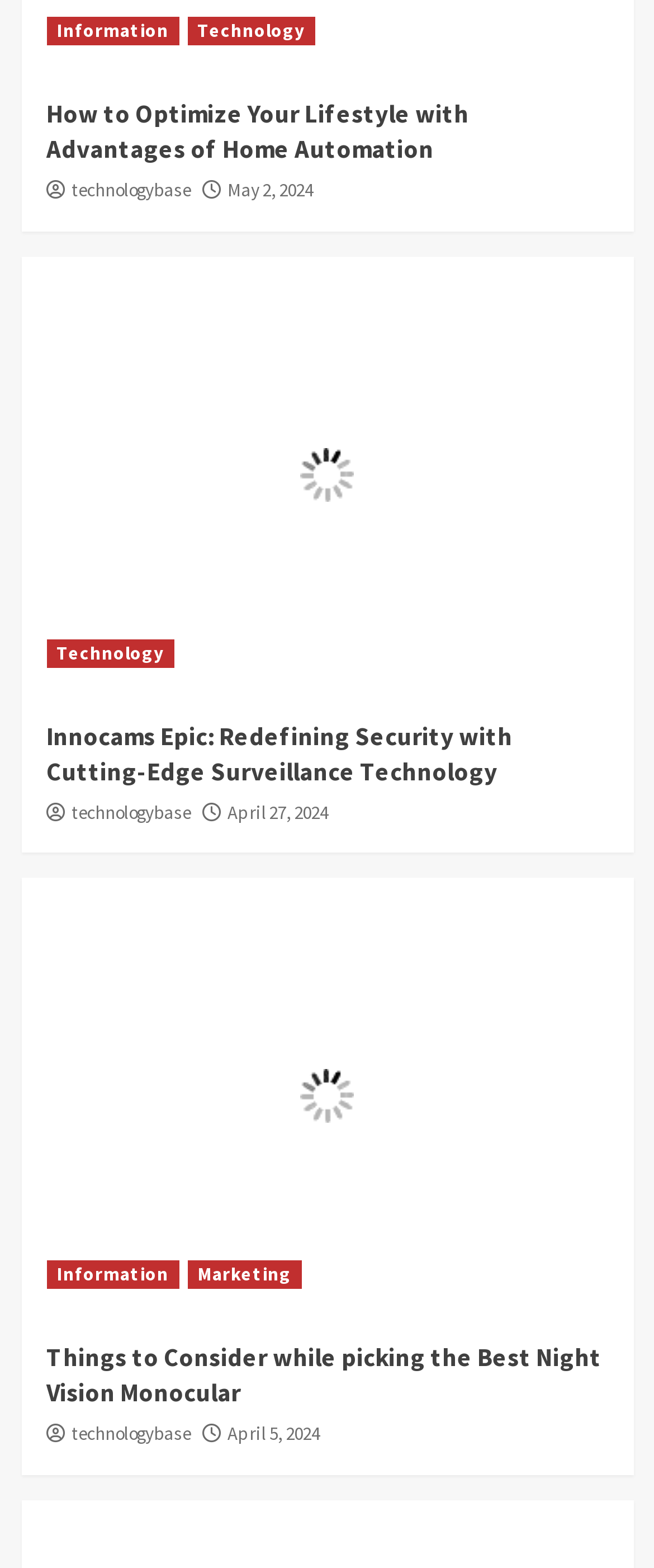Please identify the bounding box coordinates of the clickable element to fulfill the following instruction: "Read about How to Optimize Your Lifestyle with Advantages of Home Automation". The coordinates should be four float numbers between 0 and 1, i.e., [left, top, right, bottom].

[0.071, 0.062, 0.717, 0.105]